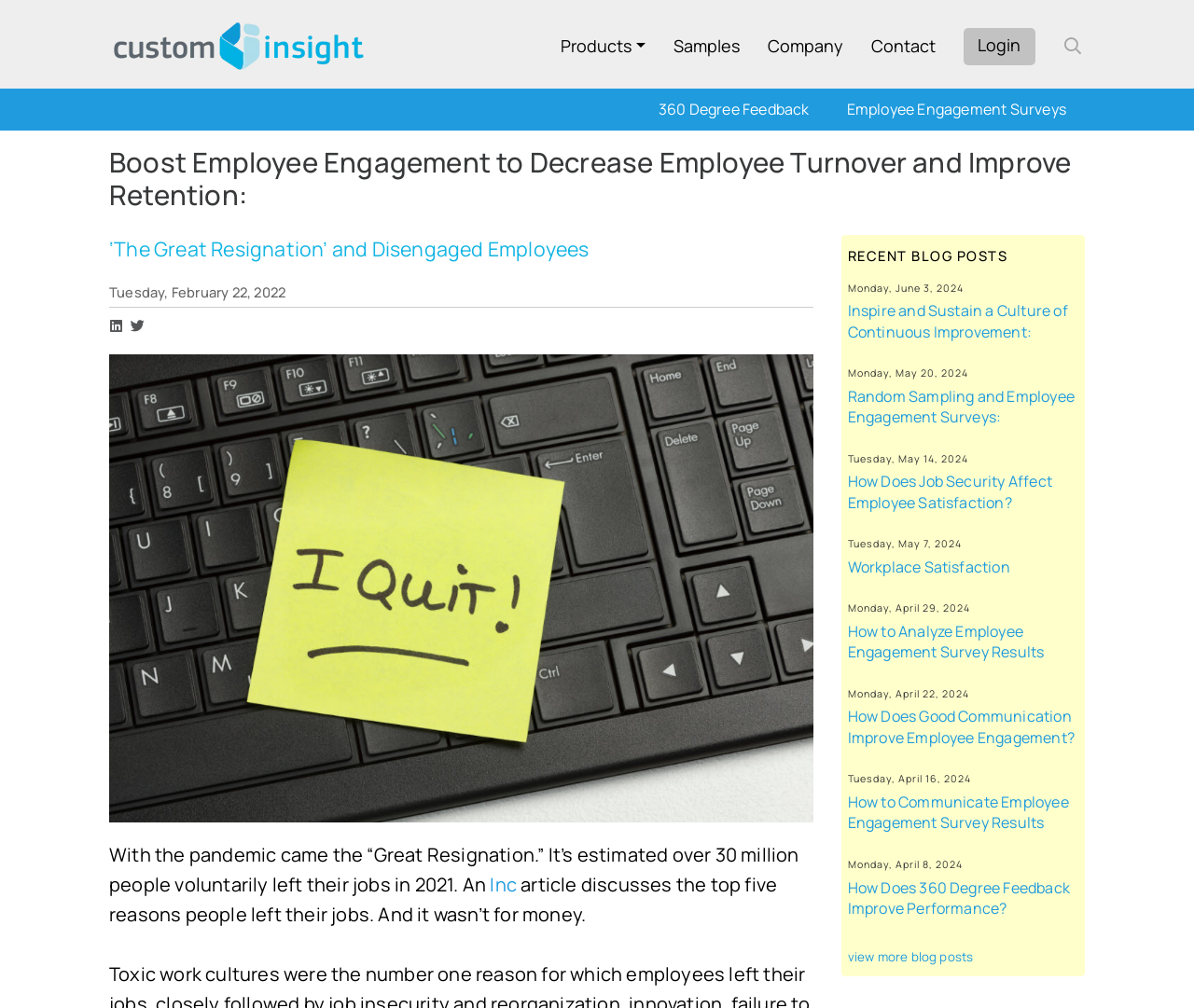Find the bounding box coordinates for the HTML element specified by: "Login".

[0.807, 0.028, 0.867, 0.065]